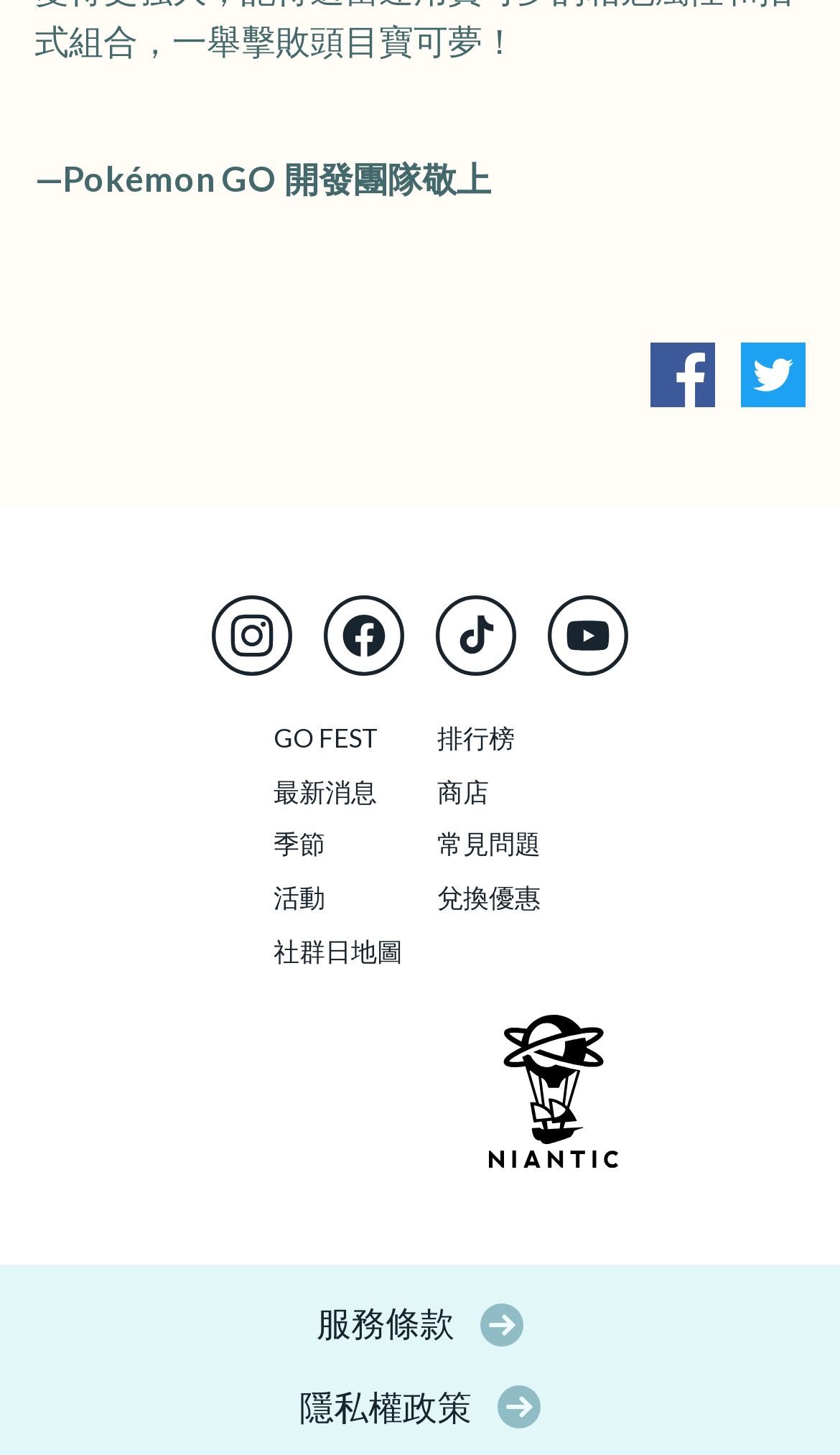Identify the coordinates of the bounding box for the element described below: "GO Fest". Return the coordinates as four float numbers between 0 and 1: [left, top, right, bottom].

[0.326, 0.496, 0.449, 0.521]